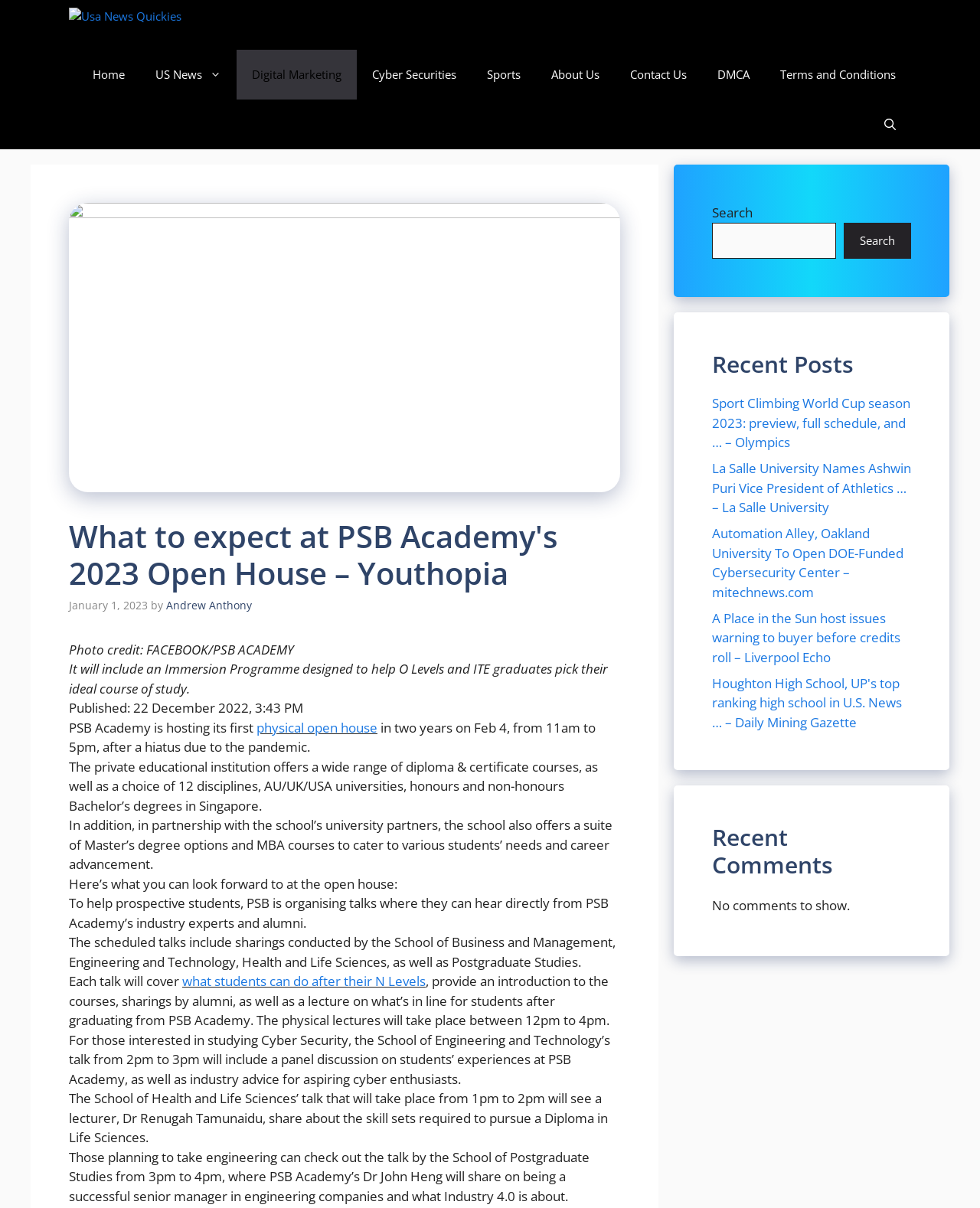Explain the webpage in detail.

This webpage is about PSB Academy's 2023 Open House event, hosted by Youthopia. At the top, there is a navigation bar with links to various sections, including "Home", "US News", "Digital Marketing", "Cyber Securities", "Sports", "About Us", "Contact Us", "DMCA", and "Terms and Conditions". 

Below the navigation bar, there is a header section with the title "What to expect at PSB Academy's 2023 Open House – Youthopia" and a time stamp indicating that the article was published on January 1, 2023. The author of the article is Andrew Anthony.

The main content of the webpage is divided into several sections. The first section provides an overview of the open house event, including a photo credit to FACEBOOK/PSB ACADEMY. The event will feature an Immersion Programme designed to help O Levels and ITE graduates choose their ideal course of study.

The next section provides more details about the open house event, which will take place on February 4 from 11am to 5pm. The event will offer a wide range of diploma and certificate courses, as well as degree options from AU/UK/USA universities.

The following sections describe the talks and lectures that will be held during the open house event. These talks will cover various topics, including what students can do after their N Levels, courses offered by the School of Business and Management, Engineering and Technology, Health and Life Sciences, and Postgraduate Studies. There will also be a panel discussion on students' experiences at PSB Academy and industry advice for aspiring cyber enthusiasts.

On the right side of the webpage, there are three complementary sections. The first section has a search bar with a button to search for specific content. The second section displays recent posts, with links to various news articles. The third section shows recent comments, but currently, there are no comments to display.